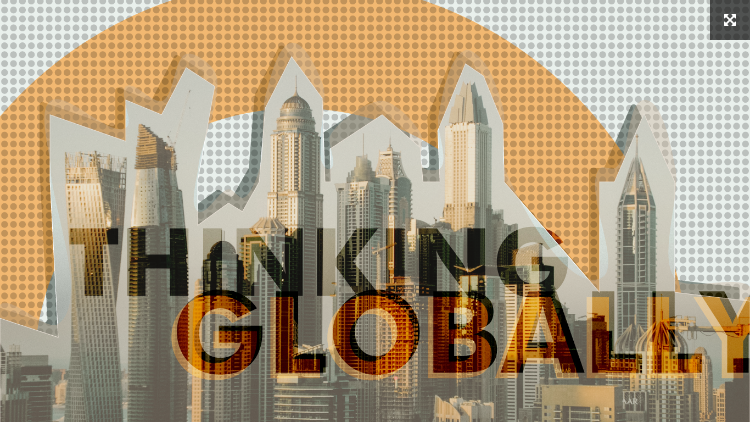Offer a detailed explanation of the image's components.

The image features a modern skyline of tall buildings, characterized by striking architectural designs that suggest a dynamic urban environment. Overlaying this cityscape is the bold phrase "THINKING GLOBALLY," presented in large, prominent typography. The text is stylized in a gradient of yellow and orange hues, which contrasts effectively against the background, enhancing the theme of global awareness and interconnectedness. A circular pattern in the background, filled with dotted textures, adds depth and visual interest, while a subdued color palette for the skyline keeps the focus on the message being conveyed. This imagery embodies the significance of broadening perspectives and engaging with international issues, aligning well with the article's theme.